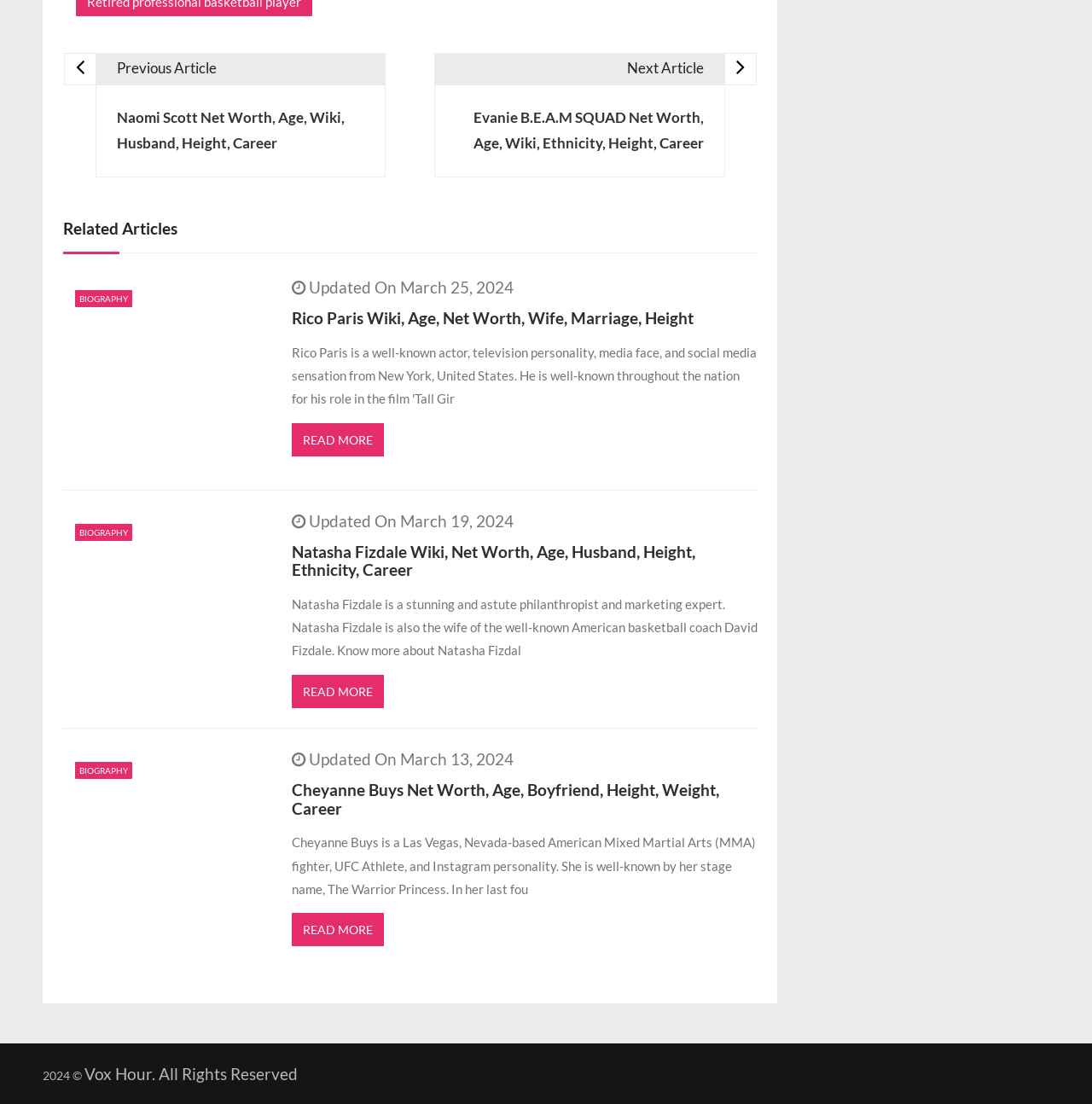By analyzing the image, answer the following question with a detailed response: When was Natasha Fizdale's biography last updated?

According to the webpage, Natasha Fizdale's biography was last updated on March 19, 2024, as indicated by the 'Updated On' text.